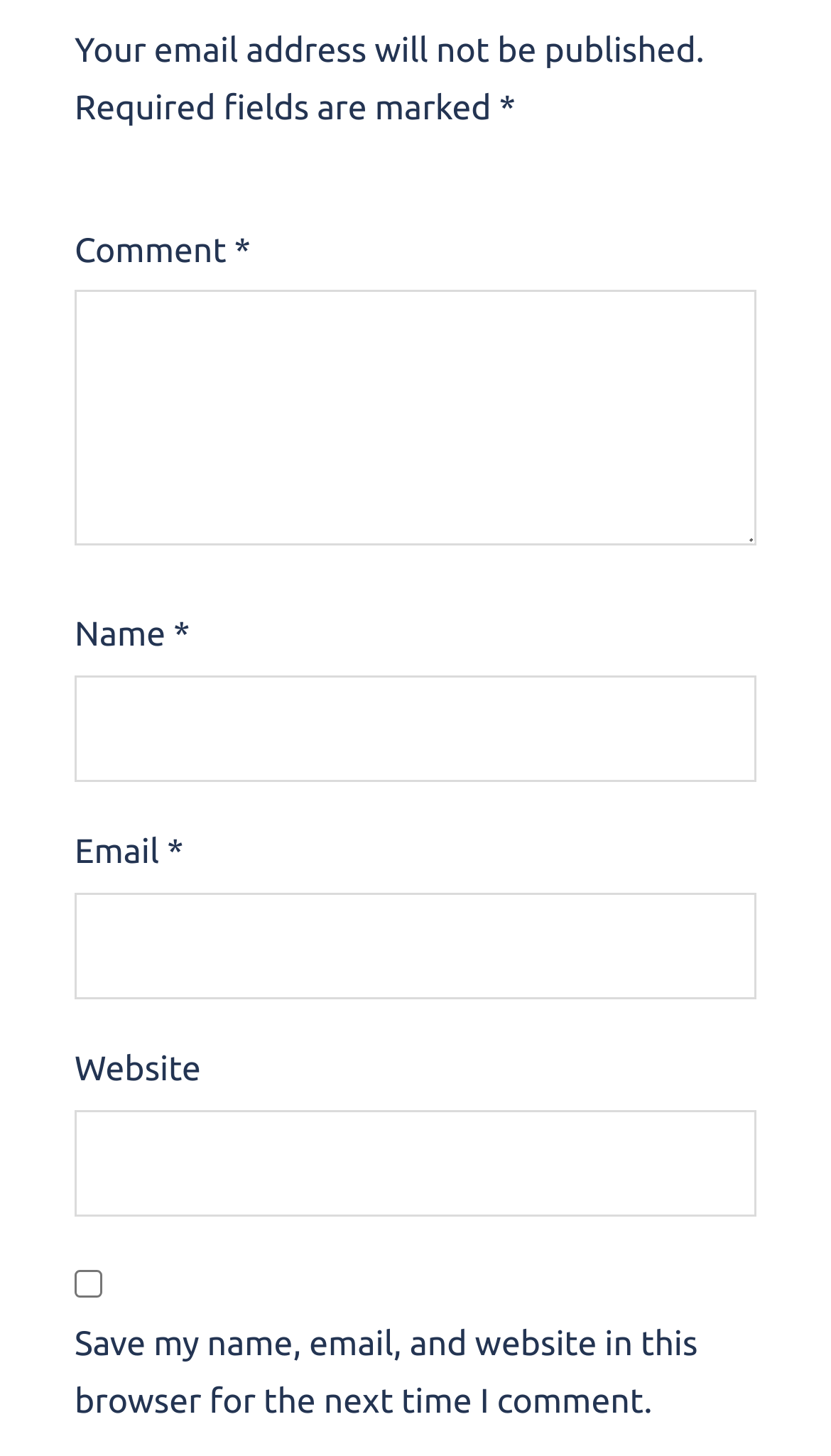What is the purpose of the 'Email' field?
Look at the image and construct a detailed response to the question.

The 'Email' field is a required field, and it has a description 'Email *' above it. This suggests that the purpose of the field is to enter the user's email address.